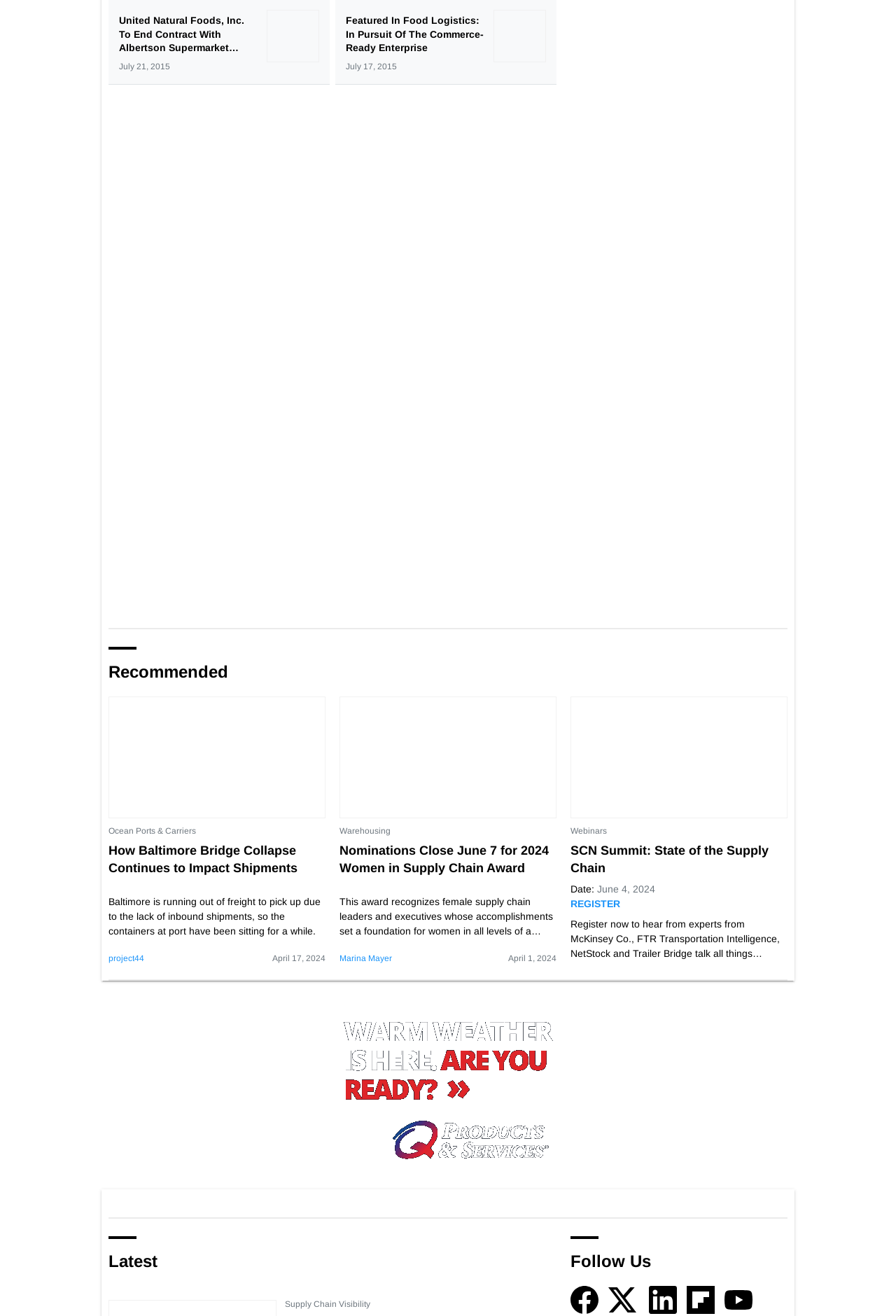Please identify the bounding box coordinates of the clickable area that will allow you to execute the instruction: "Register for the SCN Summit".

[0.637, 0.682, 0.692, 0.691]